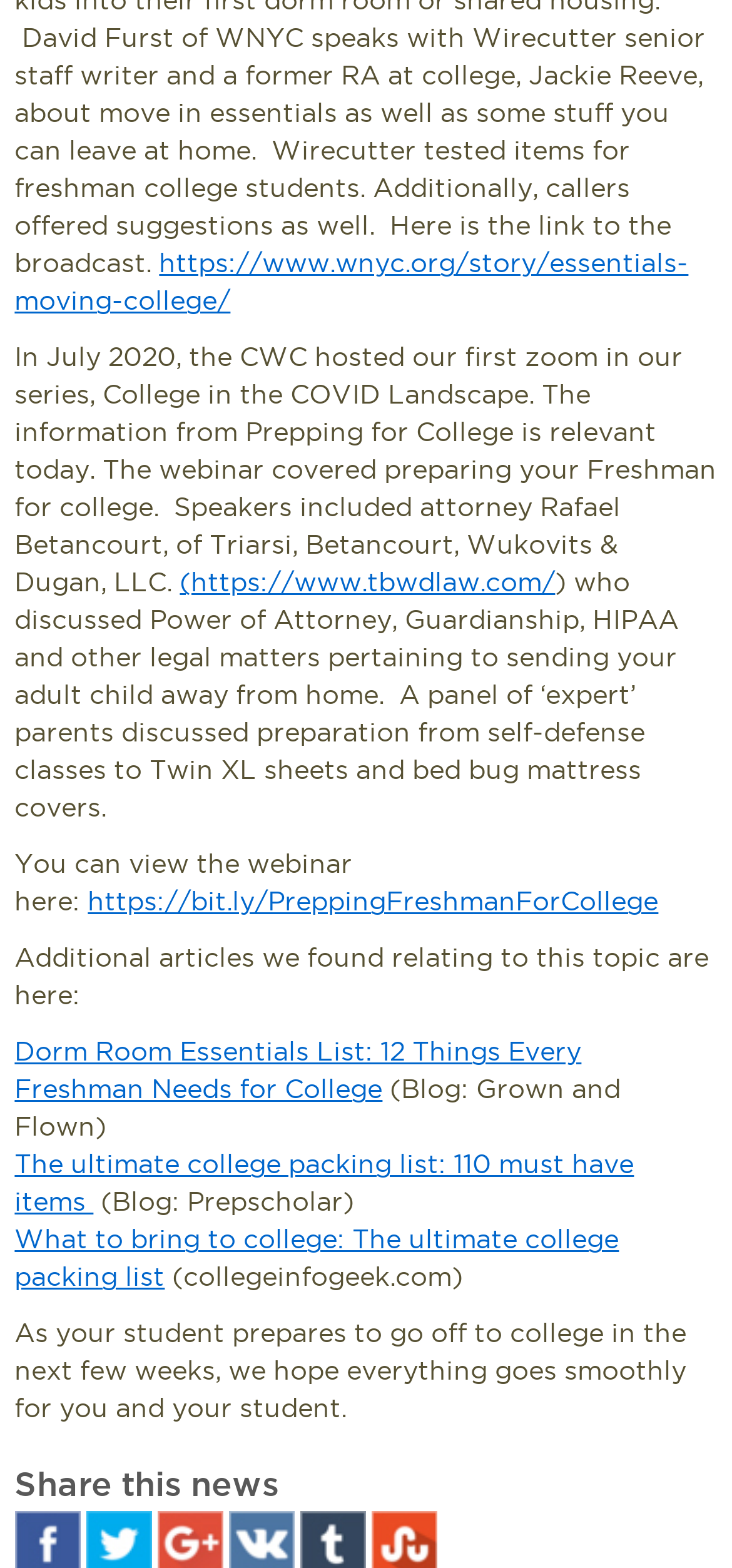Please give a one-word or short phrase response to the following question: 
What is the sentiment expressed in the closing sentence?

Hope